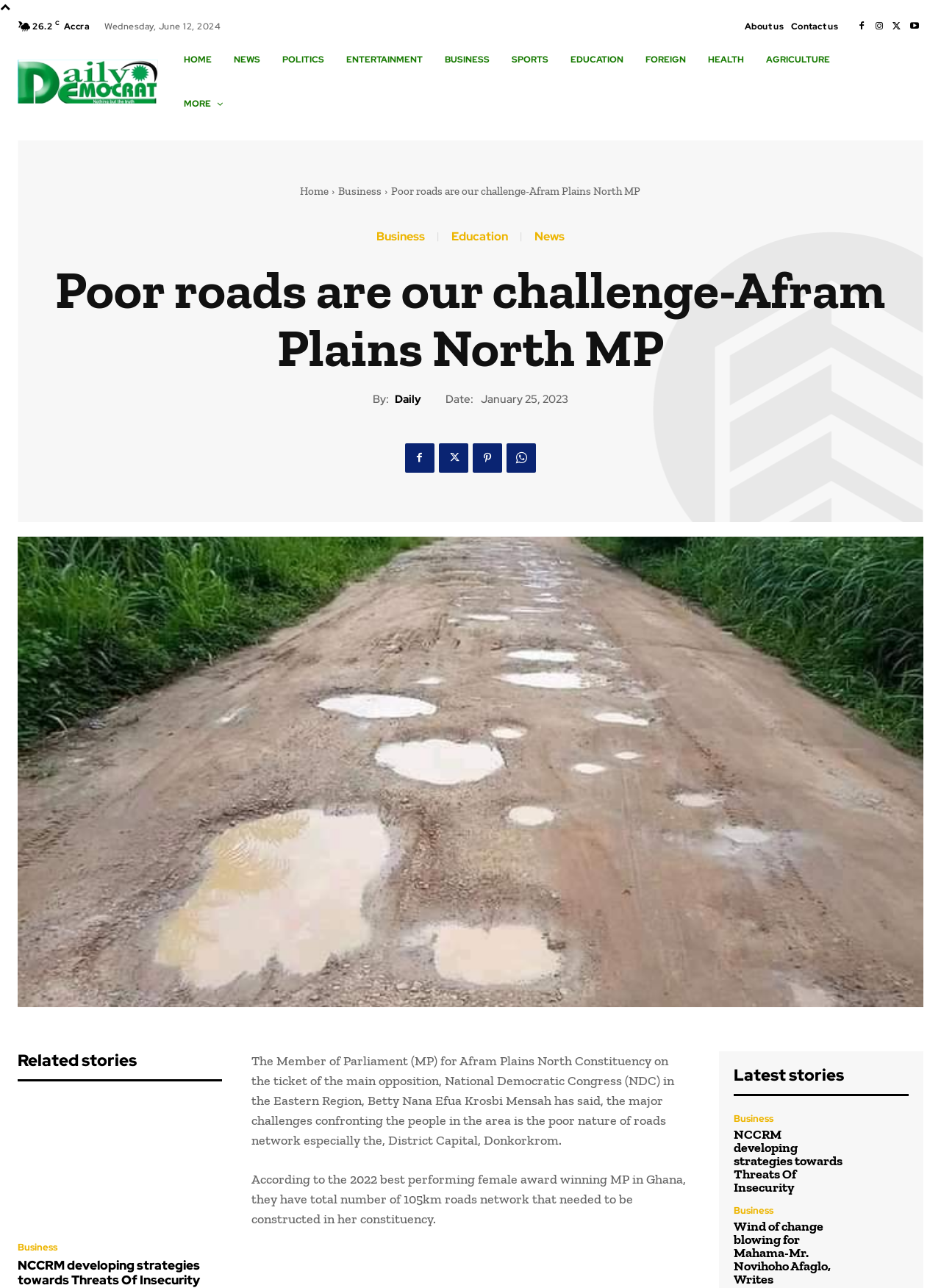What is the current temperature?
Look at the image and respond to the question as thoroughly as possible.

The current temperature is mentioned at the top of the webpage, which is 26.2 degrees Celsius.